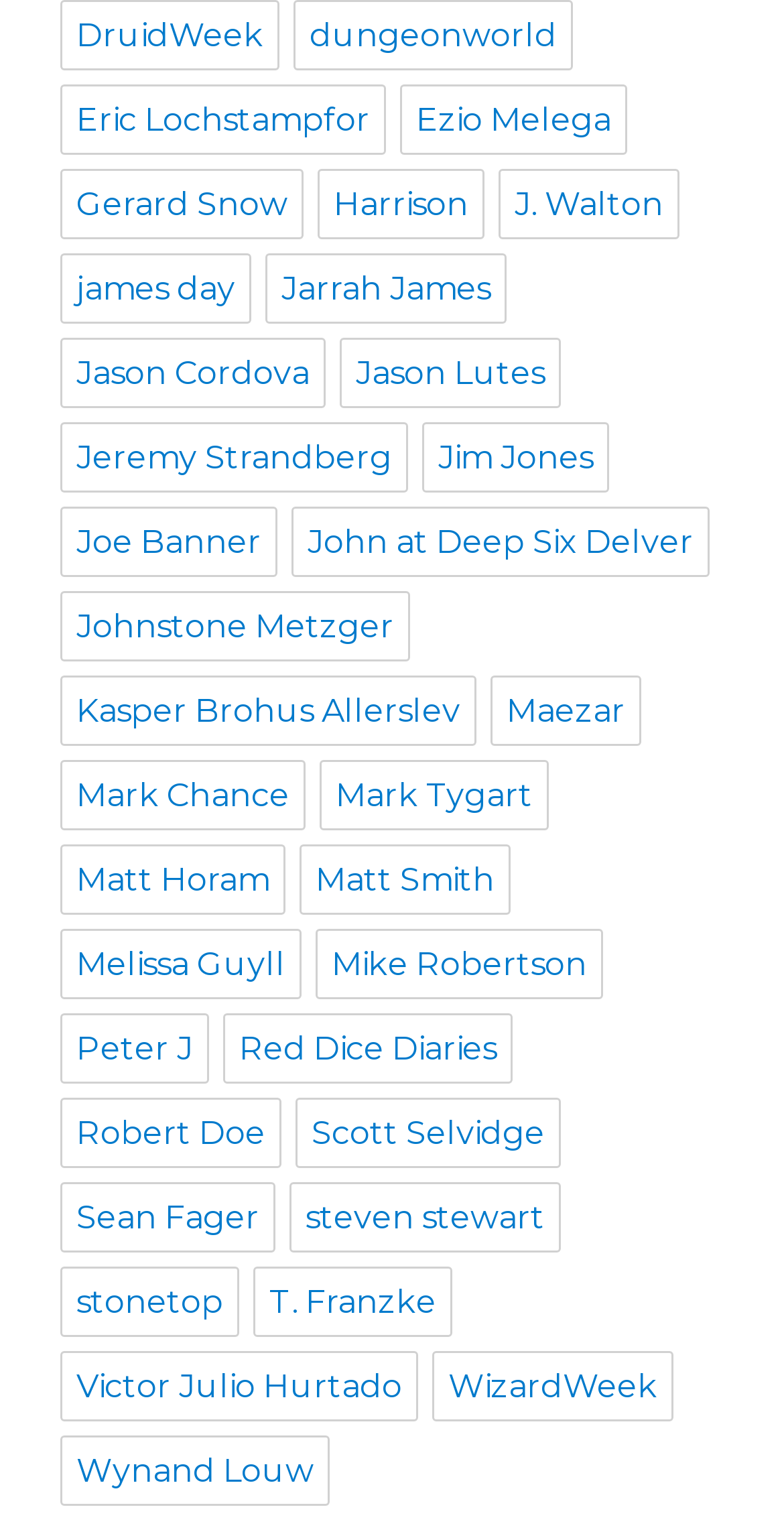Identify the bounding box coordinates of the element to click to follow this instruction: 'view stonetop'. Ensure the coordinates are four float values between 0 and 1, provided as [left, top, right, bottom].

[0.077, 0.824, 0.305, 0.87]